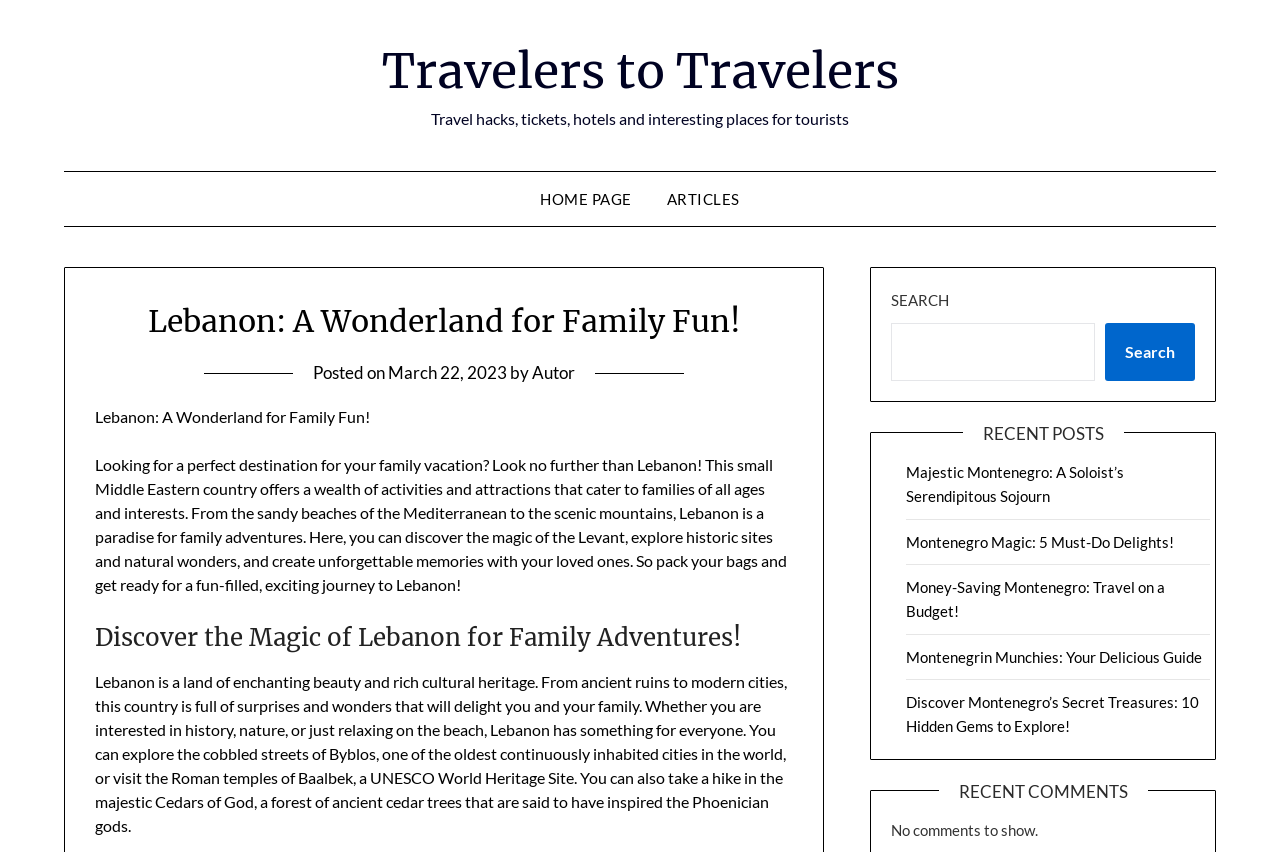Provide a one-word or brief phrase answer to the question:
What is the date of the article 'Lebanon: A Wonderland for Family Fun!'?

March 22, 2023